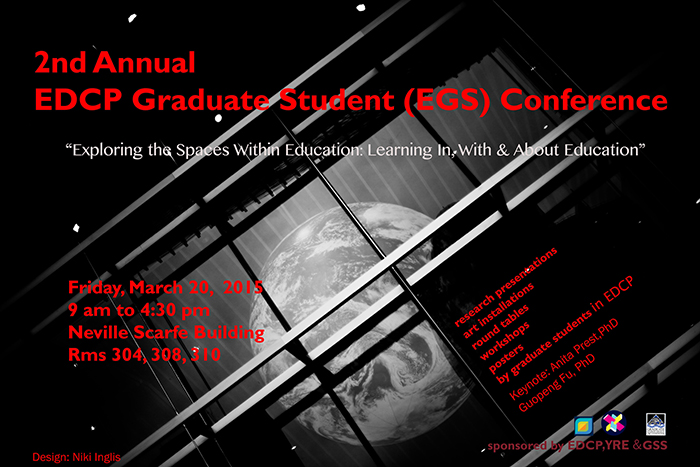Who designed the poster?
Using the image as a reference, answer the question in detail.

The design credits for the poster are mentioned in the caption, which states that the design credits go to Niki Inglis.